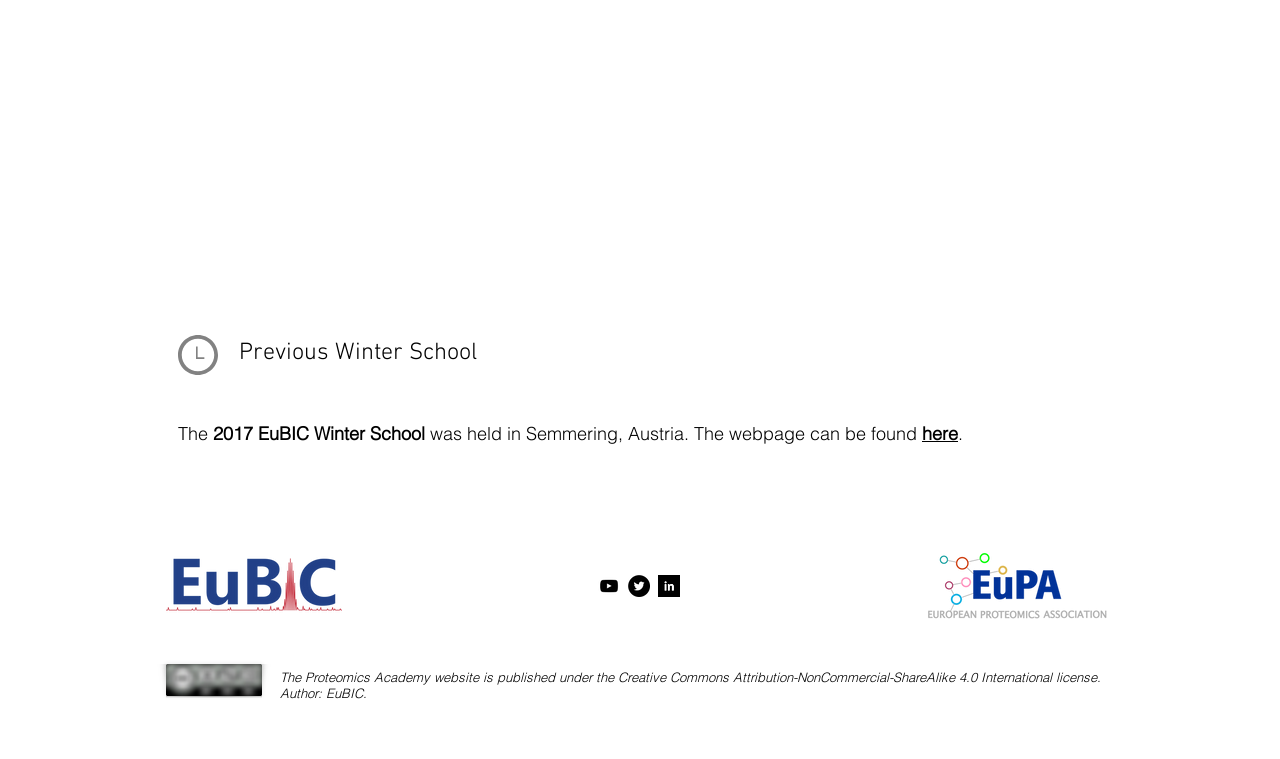Where was the 2017 EuBIC Winter School held?
From the screenshot, supply a one-word or short-phrase answer.

Semmering, Austria